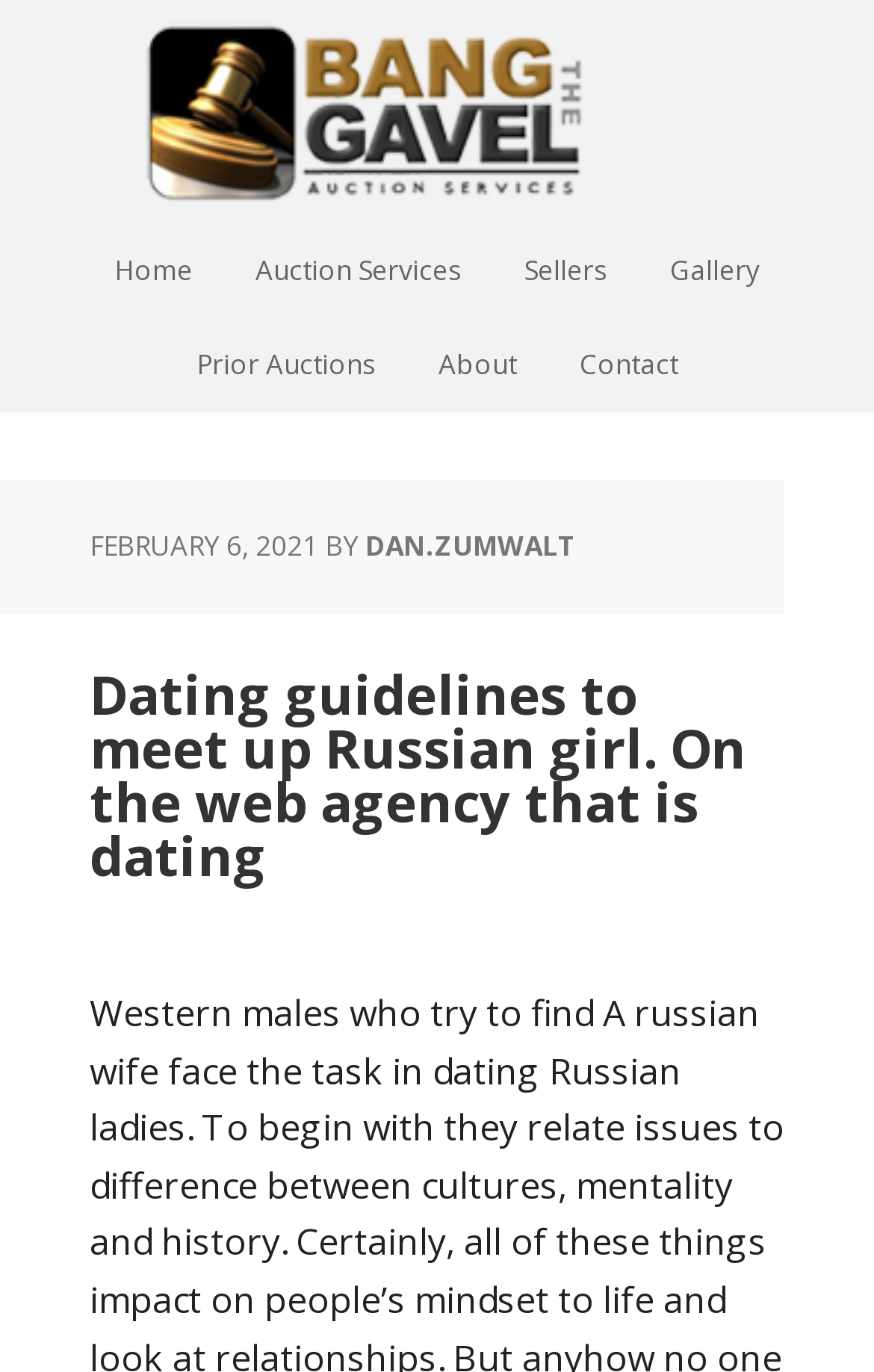Please reply with a single word or brief phrase to the question: 
What is the date mentioned on the webpage?

FEBRUARY 6, 2021